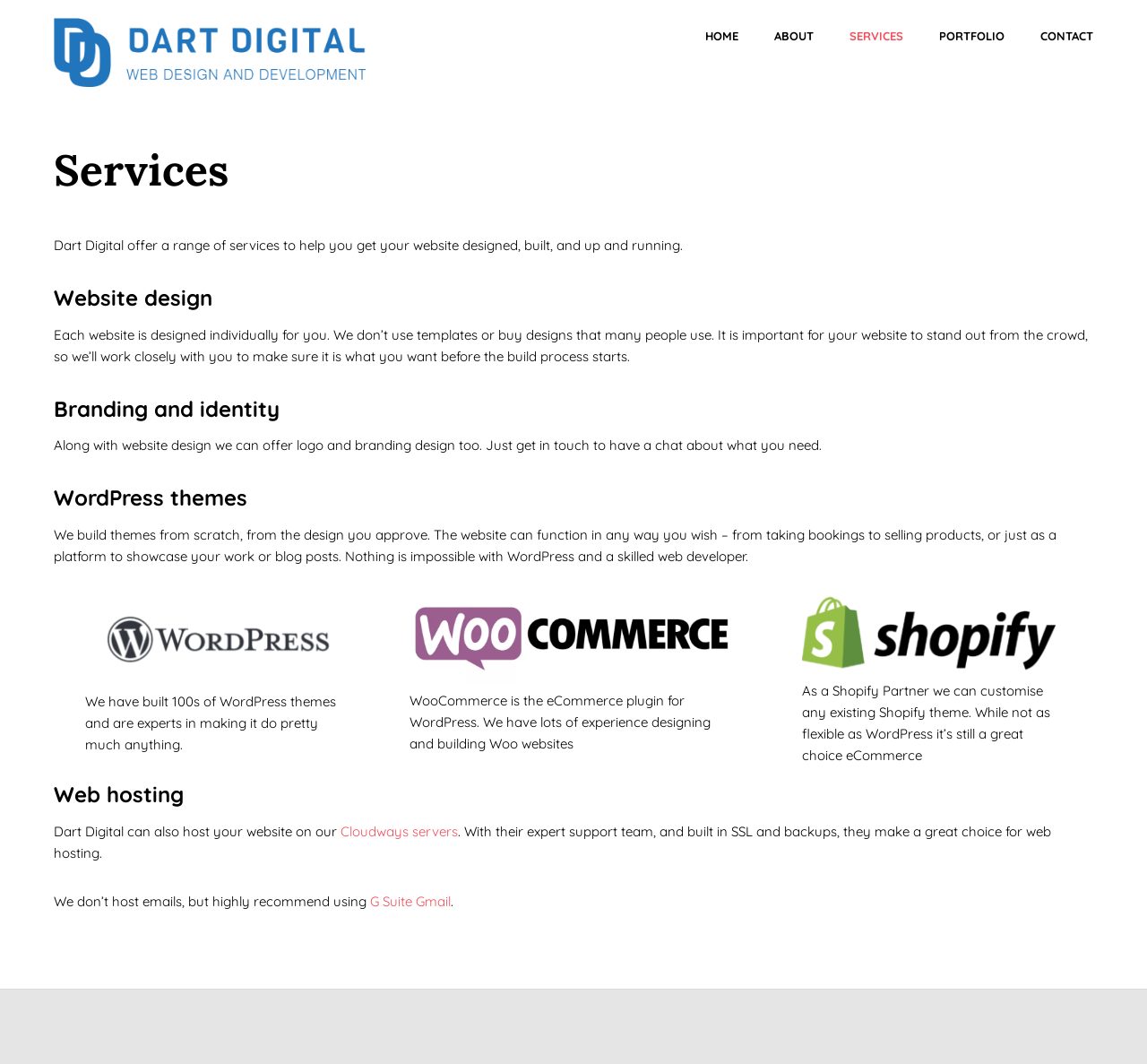Please find the bounding box coordinates (top-left x, top-left y, bottom-right x, bottom-right y) in the screenshot for the UI element described as follows: Contact

[0.907, 0.017, 0.953, 0.051]